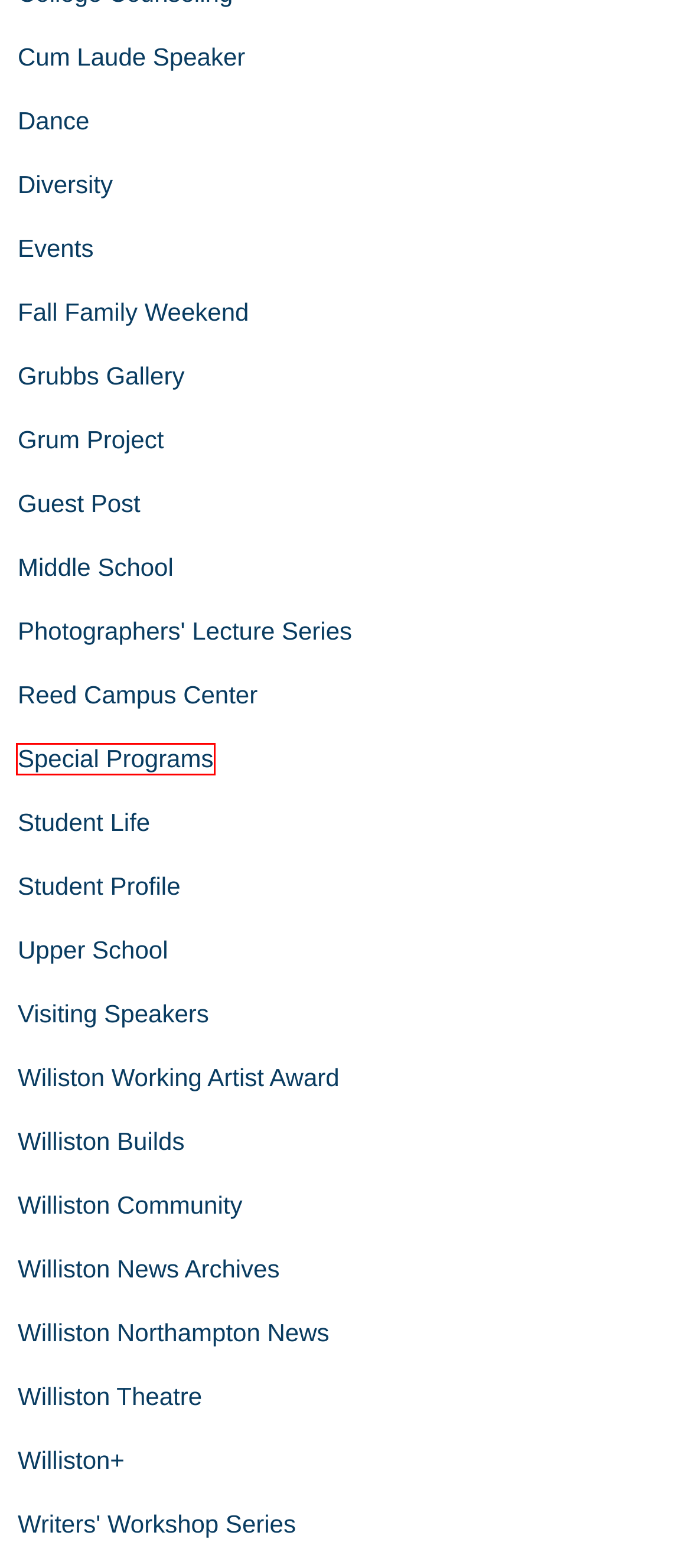You are given a screenshot depicting a webpage with a red bounding box around a UI element. Select the description that best corresponds to the new webpage after clicking the selected element. Here are the choices:
A. Williston Builds - News and Events
B. Williston Community - News and Events
C. Special Programs - News and Events
D. Grum Project - News and Events
E. Middle School - News and Events
F. Student Life - News and Events
G. Williston News Archives - News and Events
H. Cum Laude Speaker - News and Events

C